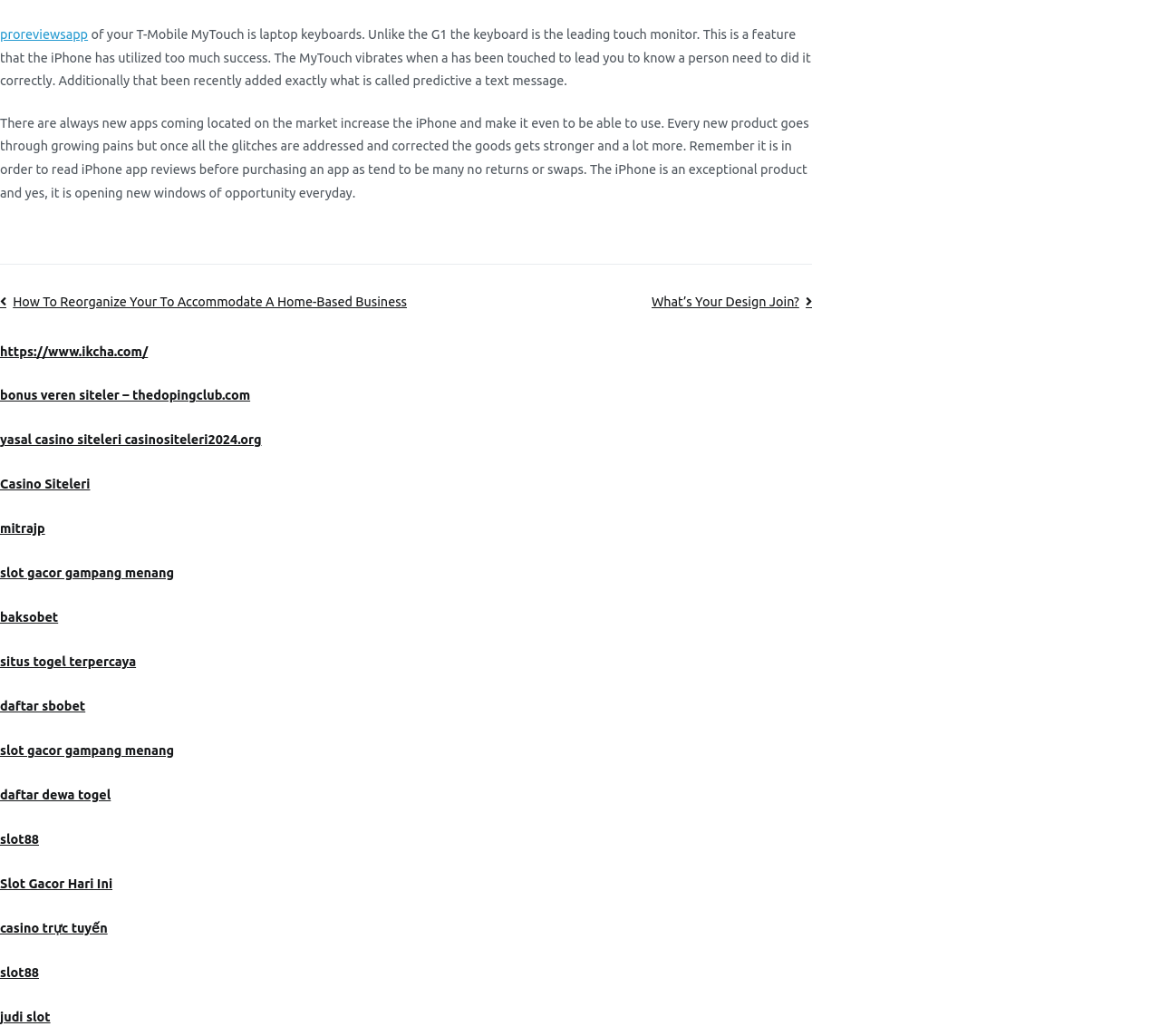Please locate the bounding box coordinates of the element's region that needs to be clicked to follow the instruction: "Explore the Casino Siteleri page". The bounding box coordinates should be provided as four float numbers between 0 and 1, i.e., [left, top, right, bottom].

[0.0, 0.461, 0.078, 0.475]